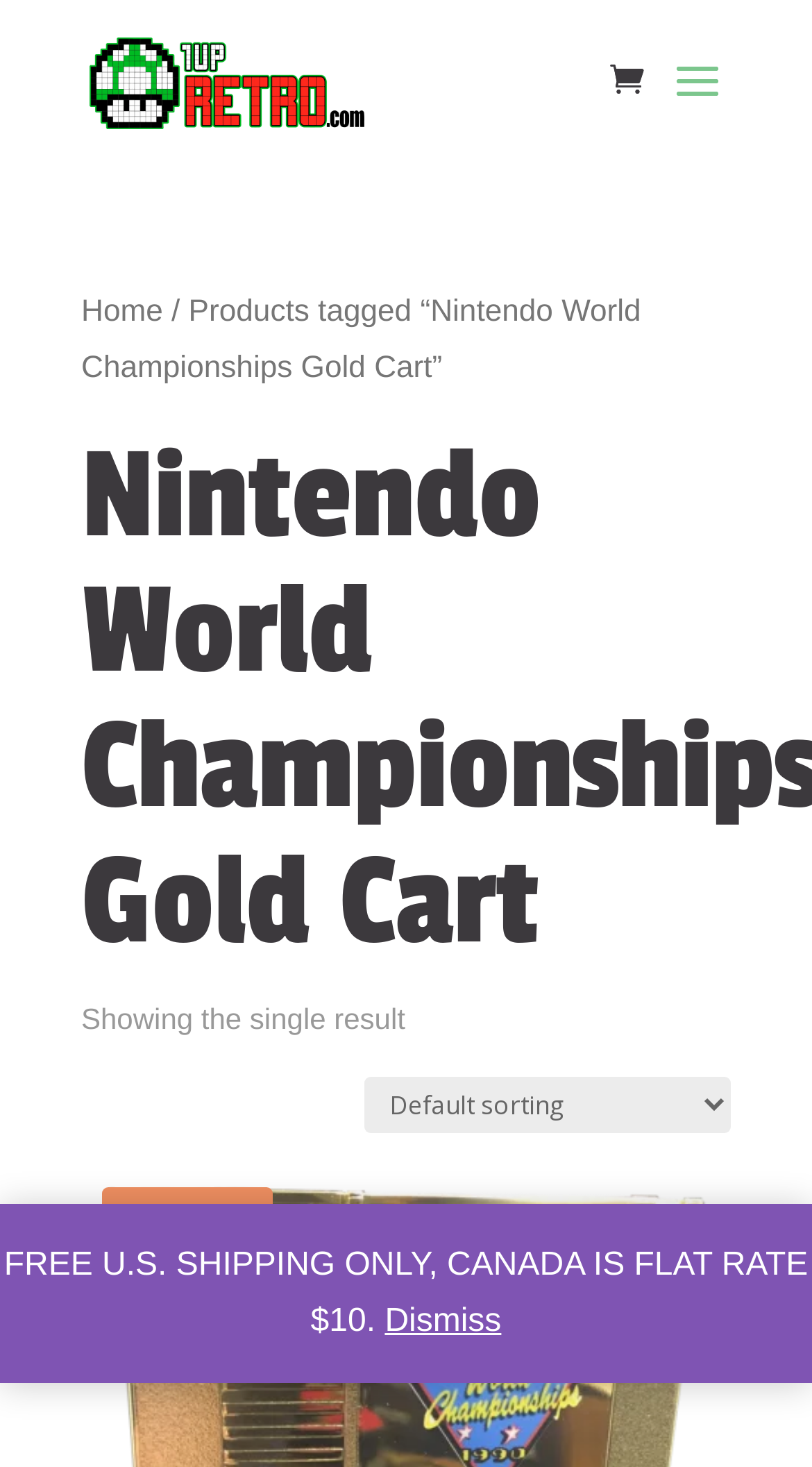Using the provided element description: "alt="1UP Retro"", identify the bounding box coordinates. The coordinates should be four floats between 0 and 1 in the order [left, top, right, bottom].

[0.111, 0.044, 0.449, 0.068]